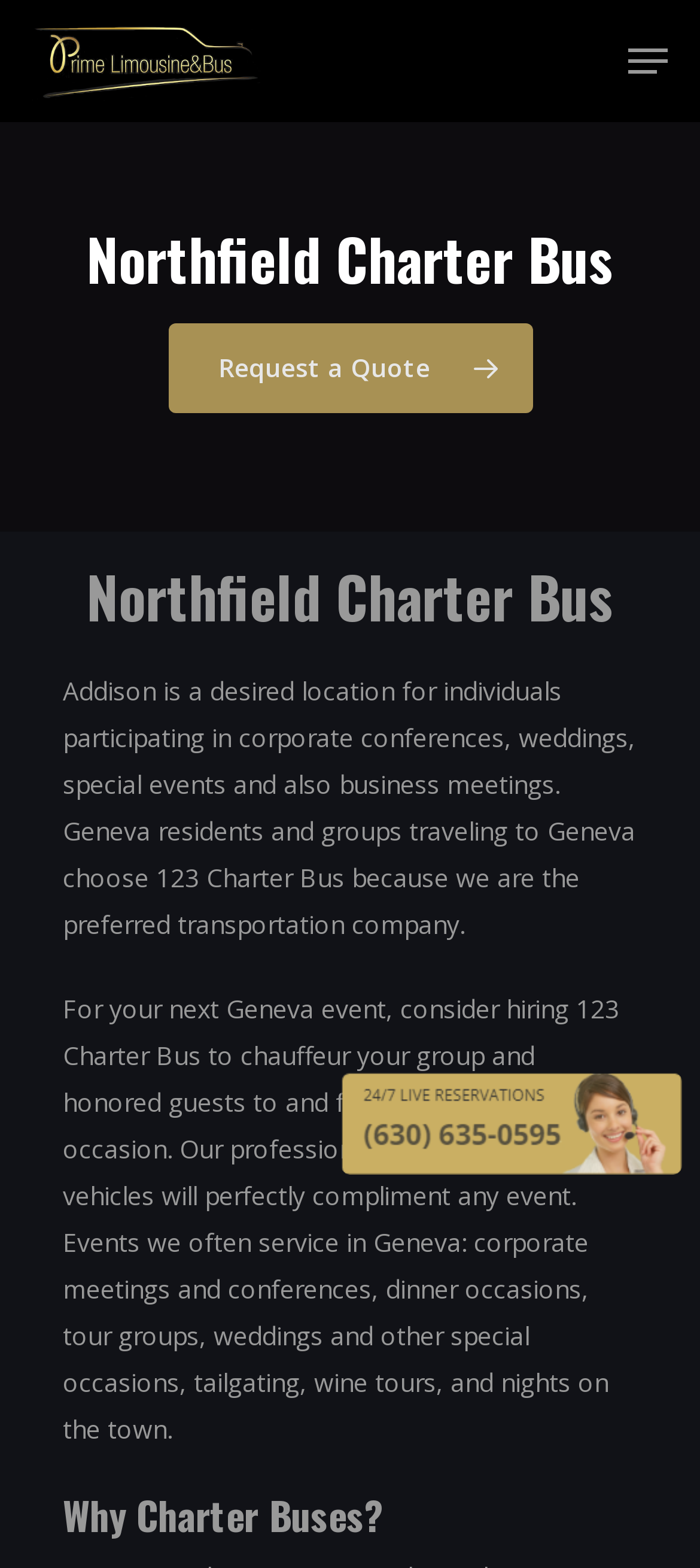Present a detailed account of what is displayed on the webpage.

The webpage is about Northfield Charter Bus, a transportation company. At the top left, there is a logo and a link to "Prime Limousine & Bus Transportation. Chicago". On the top right, there is a navigation menu. Below the logo, there is a heading "Northfield Charter Bus" and a call-to-action button "Request a Quote" with an arrow icon.

The main content of the webpage is divided into three sections. The first section has a heading "Northfield Charter Bus" and a paragraph describing the benefits of choosing Northfield Charter Bus for events in Addison and Geneva, such as corporate conferences, weddings, and business meetings.

The second section has a paragraph describing the services offered by 123 Charter Bus, including chauffeuring groups and honored guests to and from special occasions, and listing the types of events they often service.

The third section has a heading "Why Charter Buses?" but there is no corresponding content.

At the bottom of the page, there is a navigation menu with links to "Home", "Fleet", "Services", "Quote", "About Us", "Contact Us", and a phone number "(630) 635-0595".